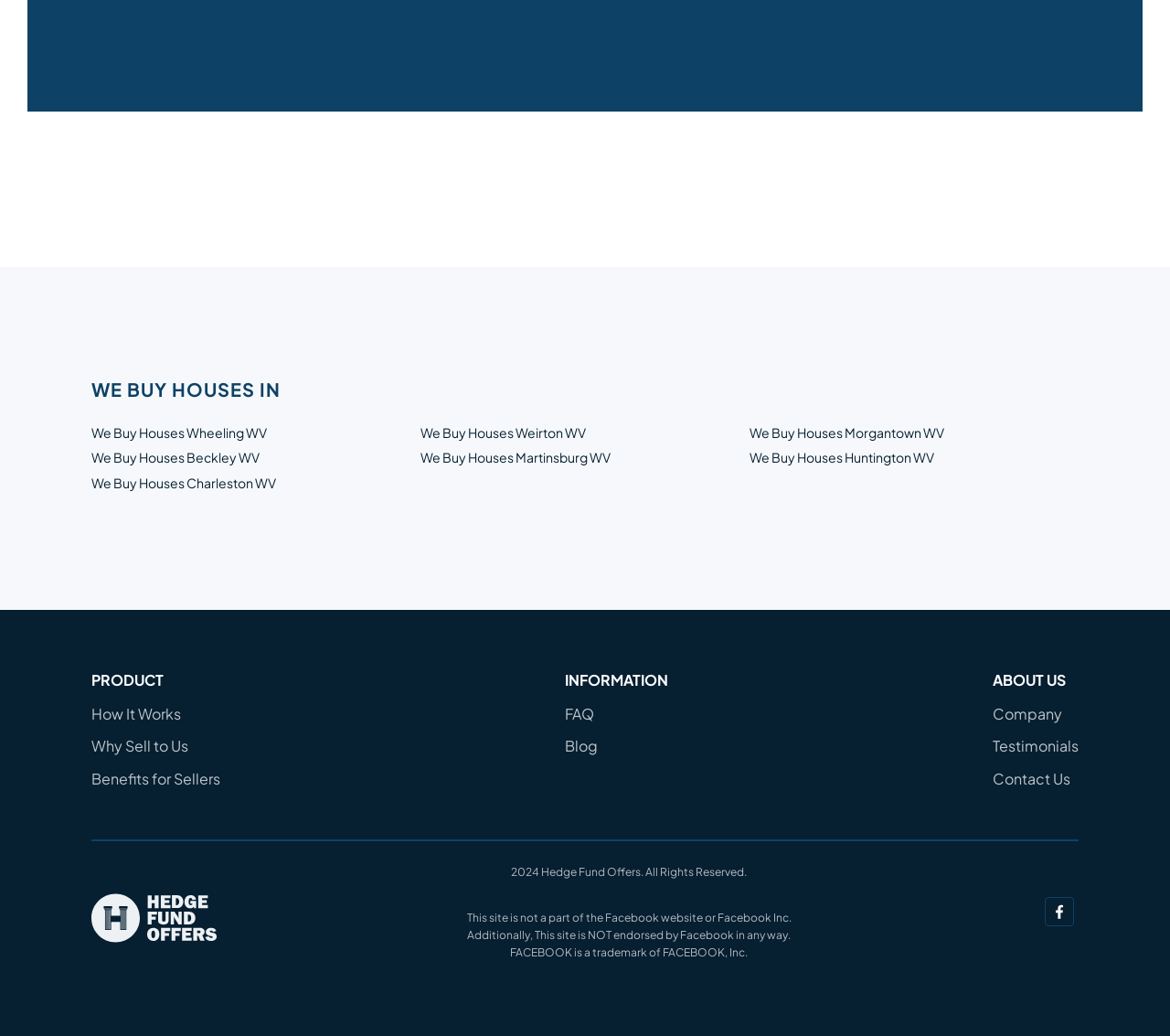Respond to the question below with a concise word or phrase:
What is the copyright year of this website?

2024